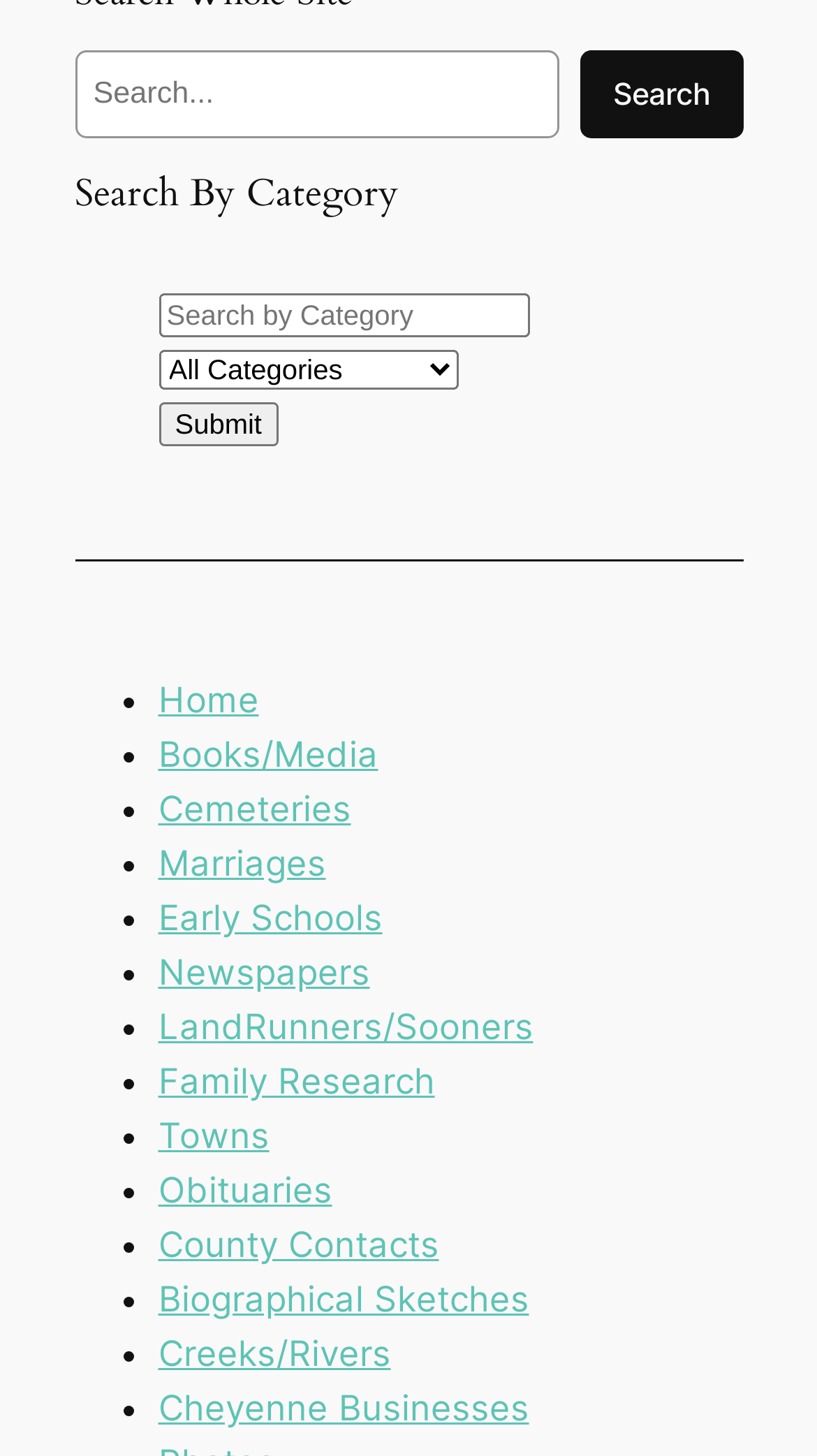What are the categories listed on the webpage?
Provide a one-word or short-phrase answer based on the image.

Various historical categories